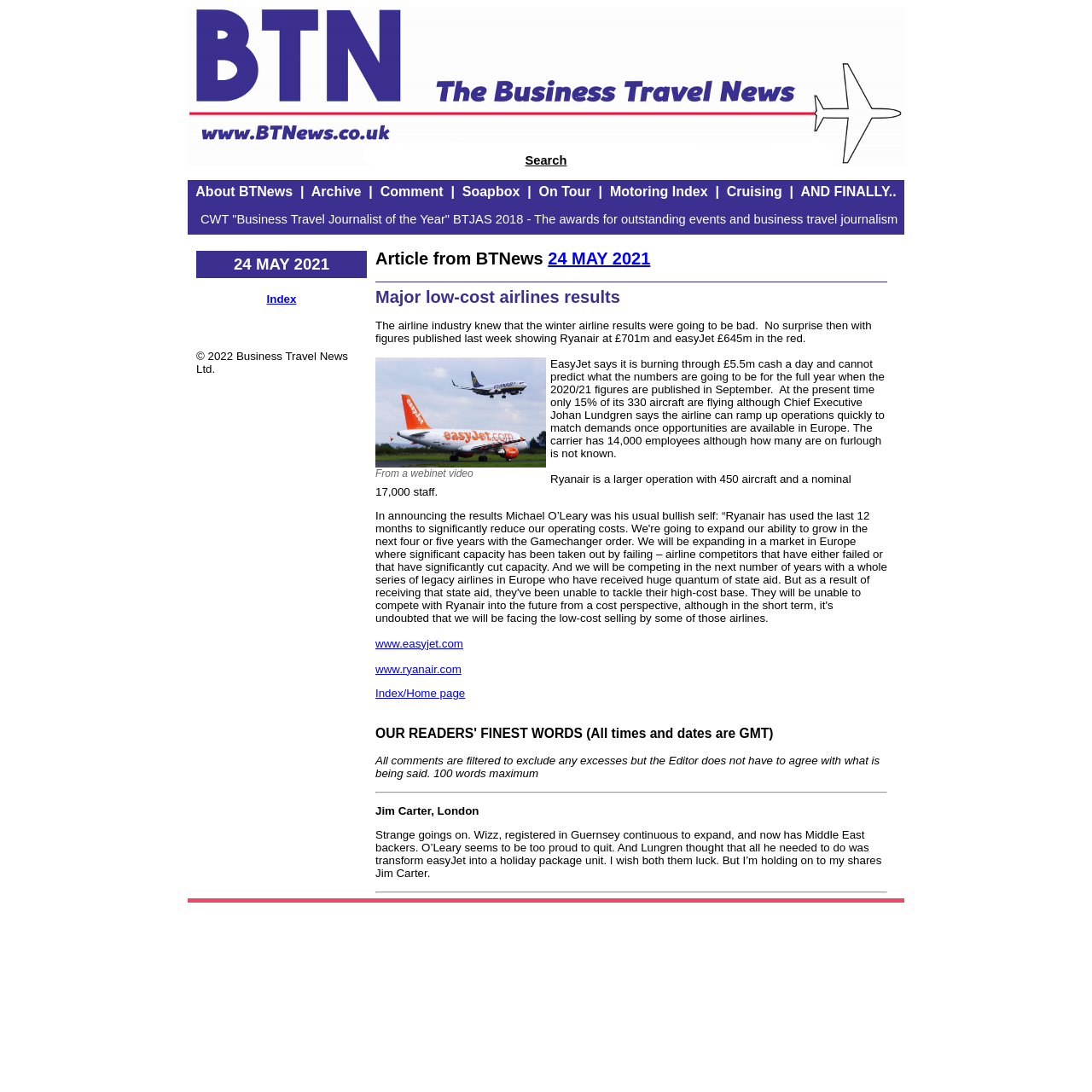What is the maximum number of words allowed for comments?
With the help of the image, please provide a detailed response to the question.

I found this information by reading the static text element that mentions 'All comments are filtered to exclude any excesses but the Editor does not have to agree with what is being said. 100 words maximum'. This text provides information about the rules for commenting on the webpage.